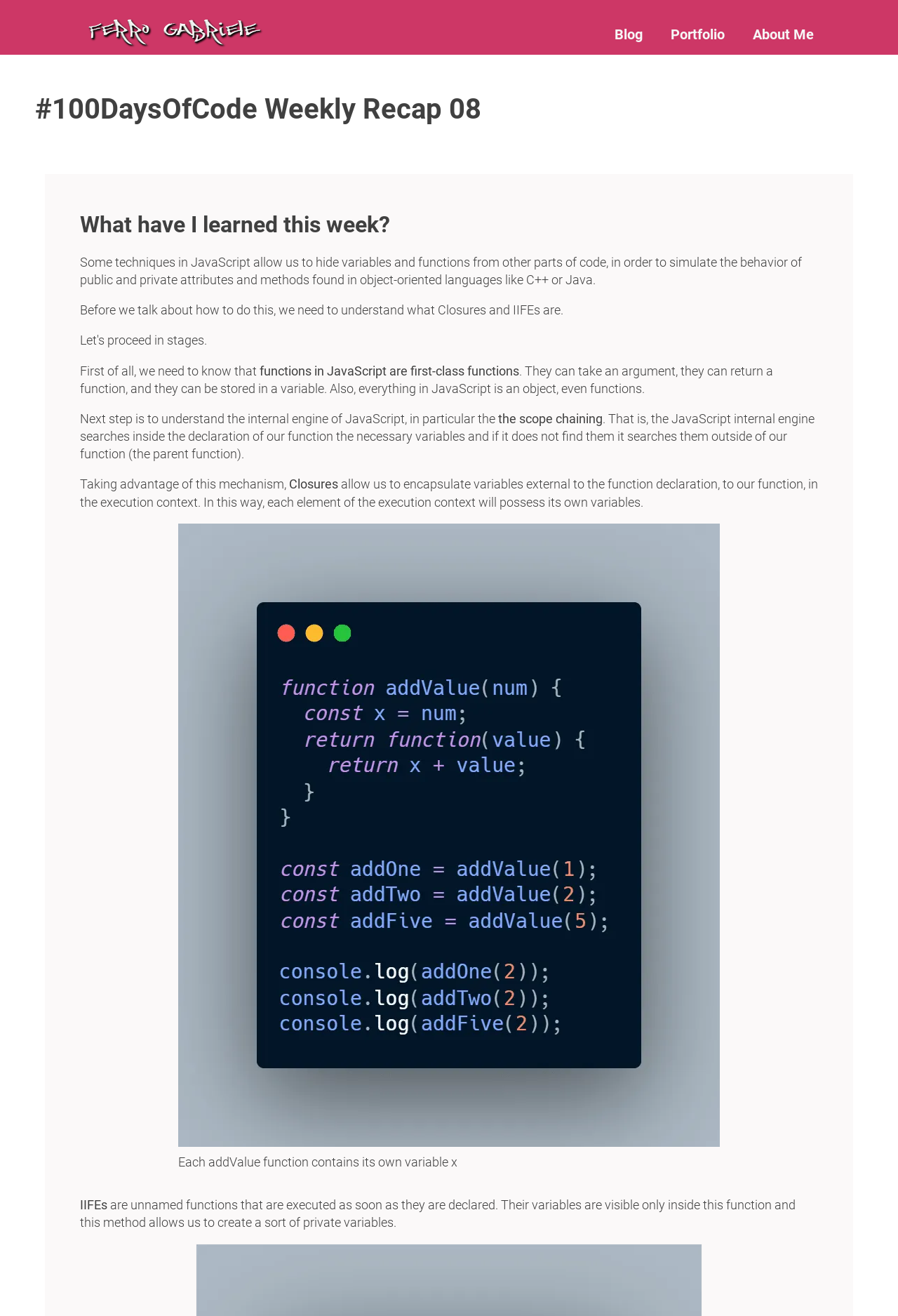Determine the bounding box for the described UI element: "Portfolio".

[0.731, 0.008, 0.823, 0.042]